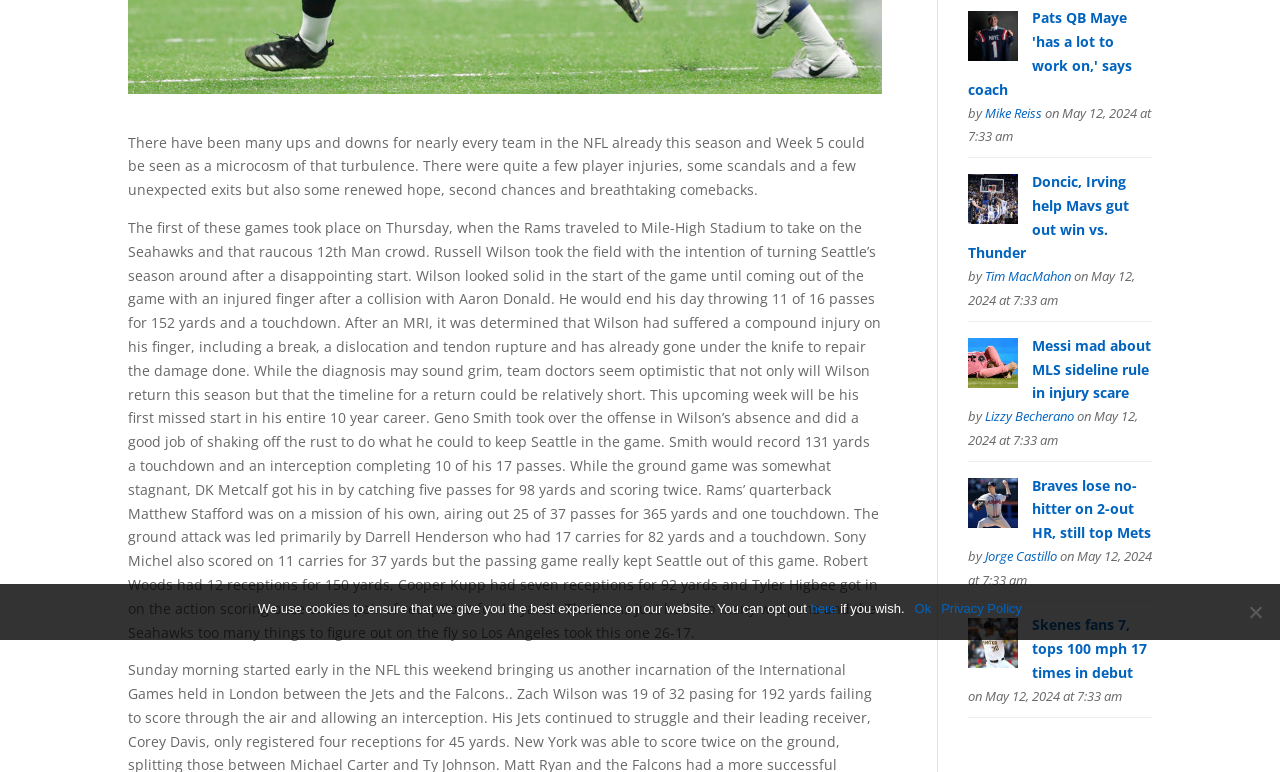From the webpage screenshot, predict the bounding box of the UI element that matches this description: "here".

[0.633, 0.778, 0.656, 0.798]